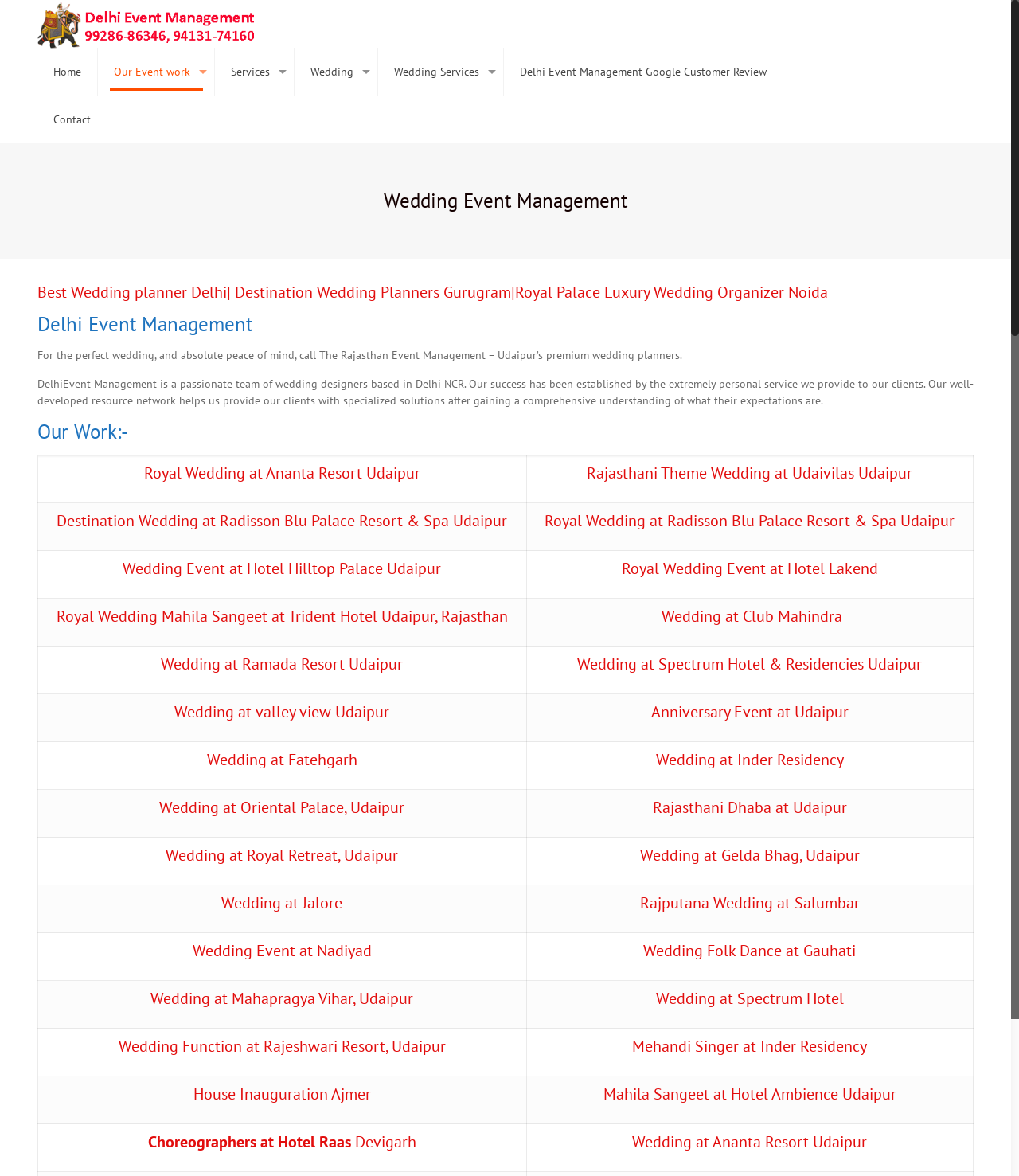Provide the bounding box coordinates for the UI element that is described as: "Wedding at Ananta Resort Udaipur".

[0.621, 0.962, 0.851, 0.98]